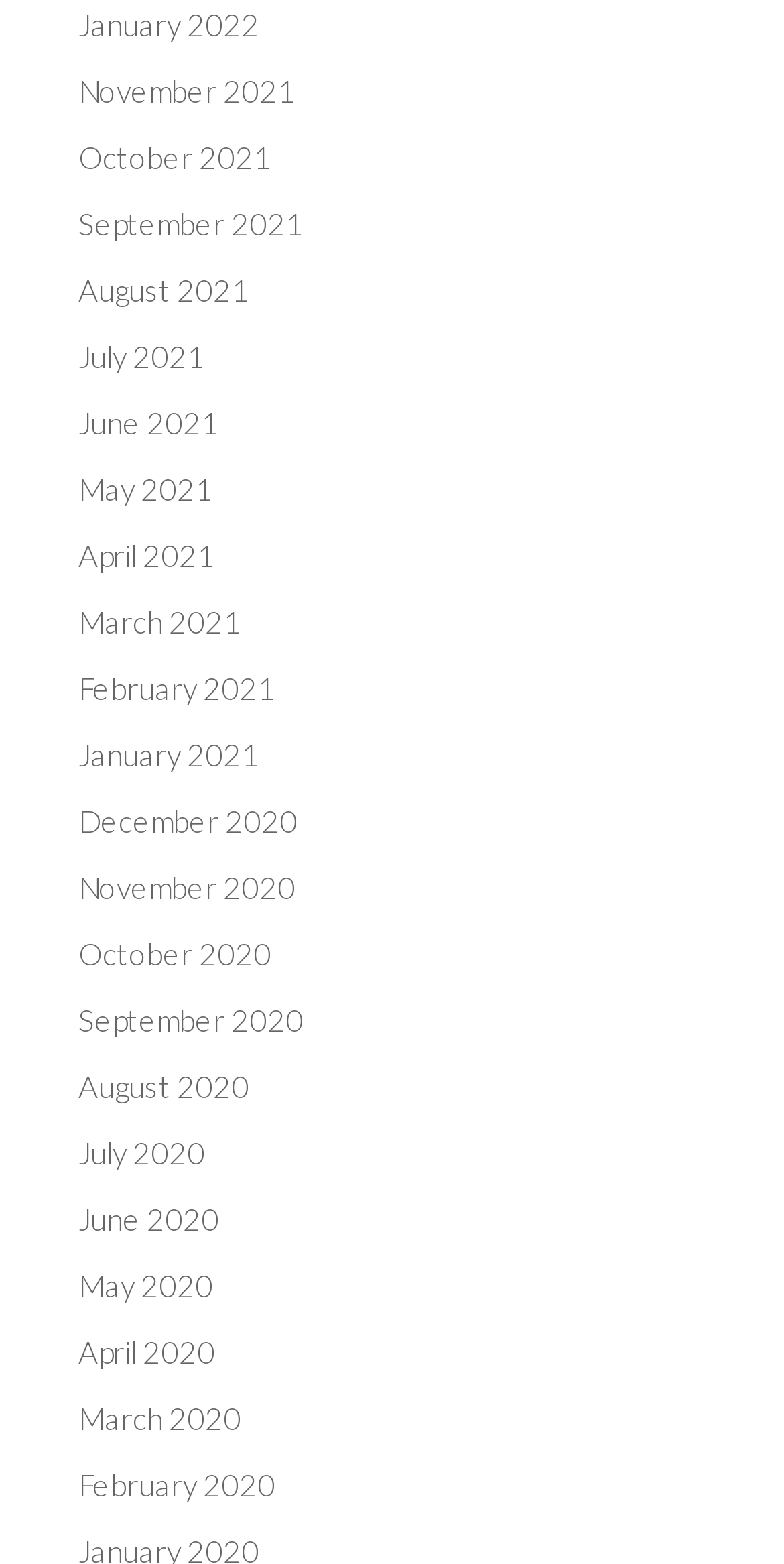Please provide the bounding box coordinates for the element that needs to be clicked to perform the following instruction: "check July 2020". The coordinates should be given as four float numbers between 0 and 1, i.e., [left, top, right, bottom].

[0.1, 0.725, 0.262, 0.748]